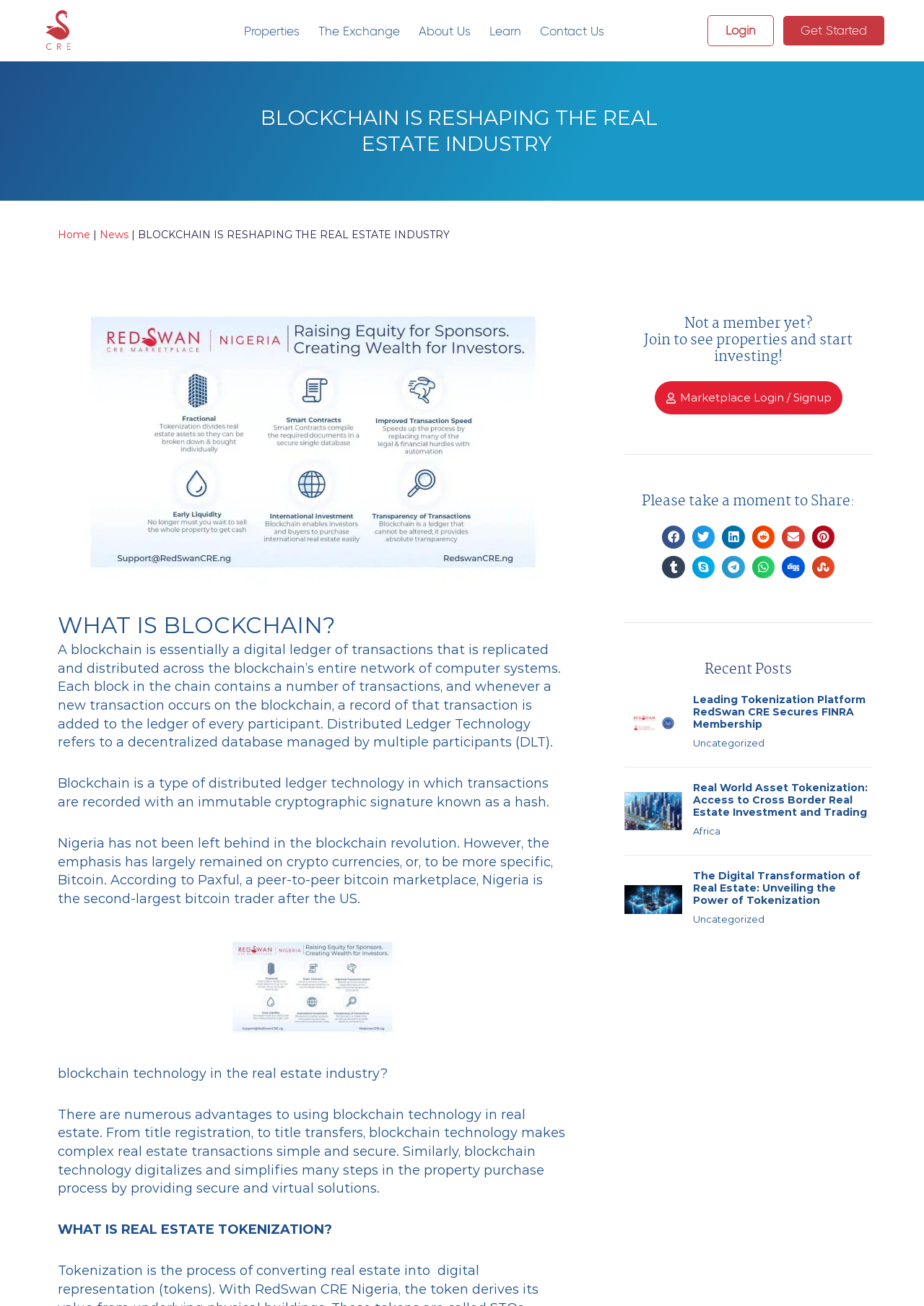Please pinpoint the bounding box coordinates for the region I should click to adhere to this instruction: "Click on the 'News' link".

[0.108, 0.175, 0.139, 0.185]